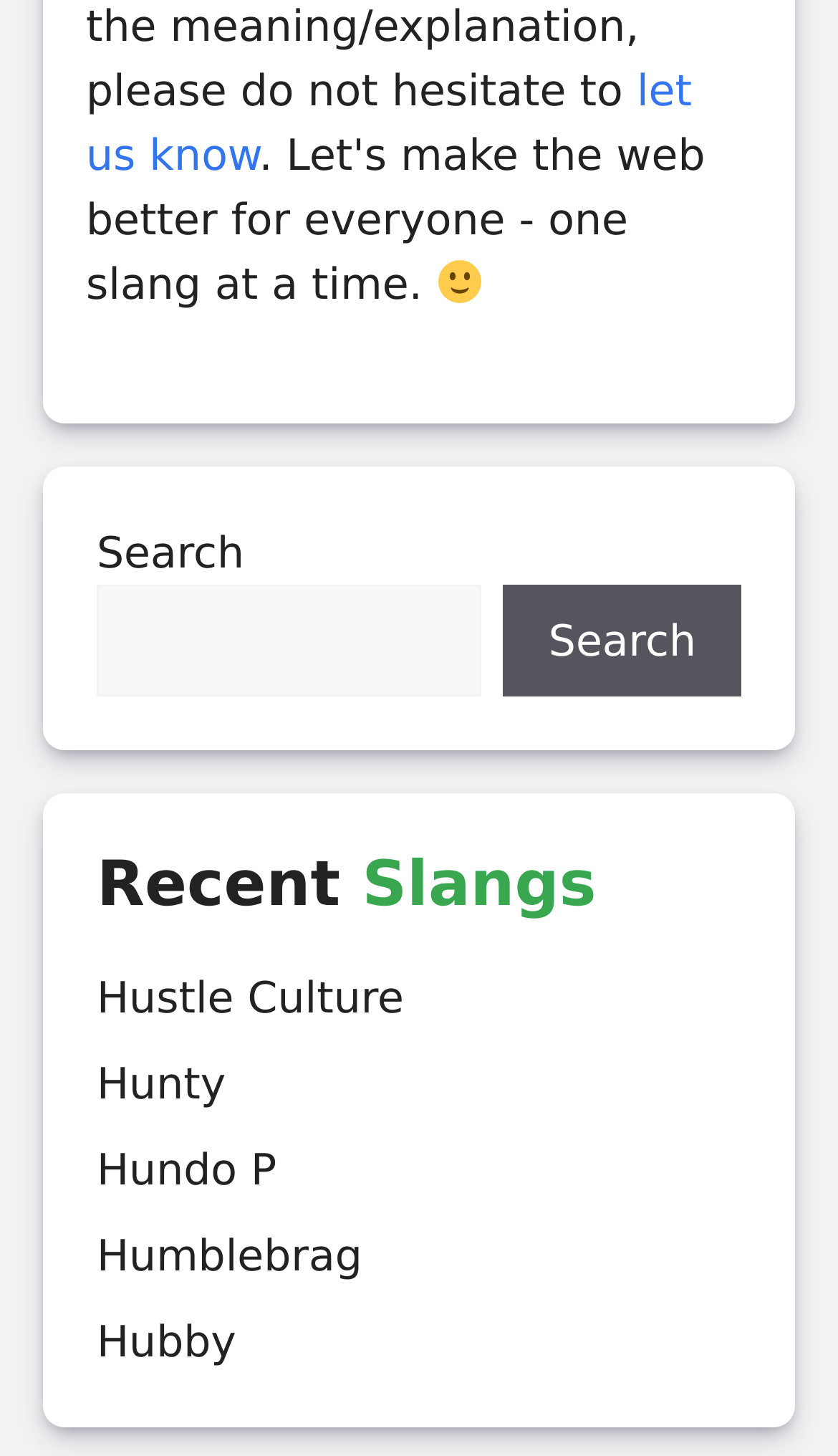Use a single word or phrase to answer this question: 
Is there a way to provide feedback on the webpage?

Yes